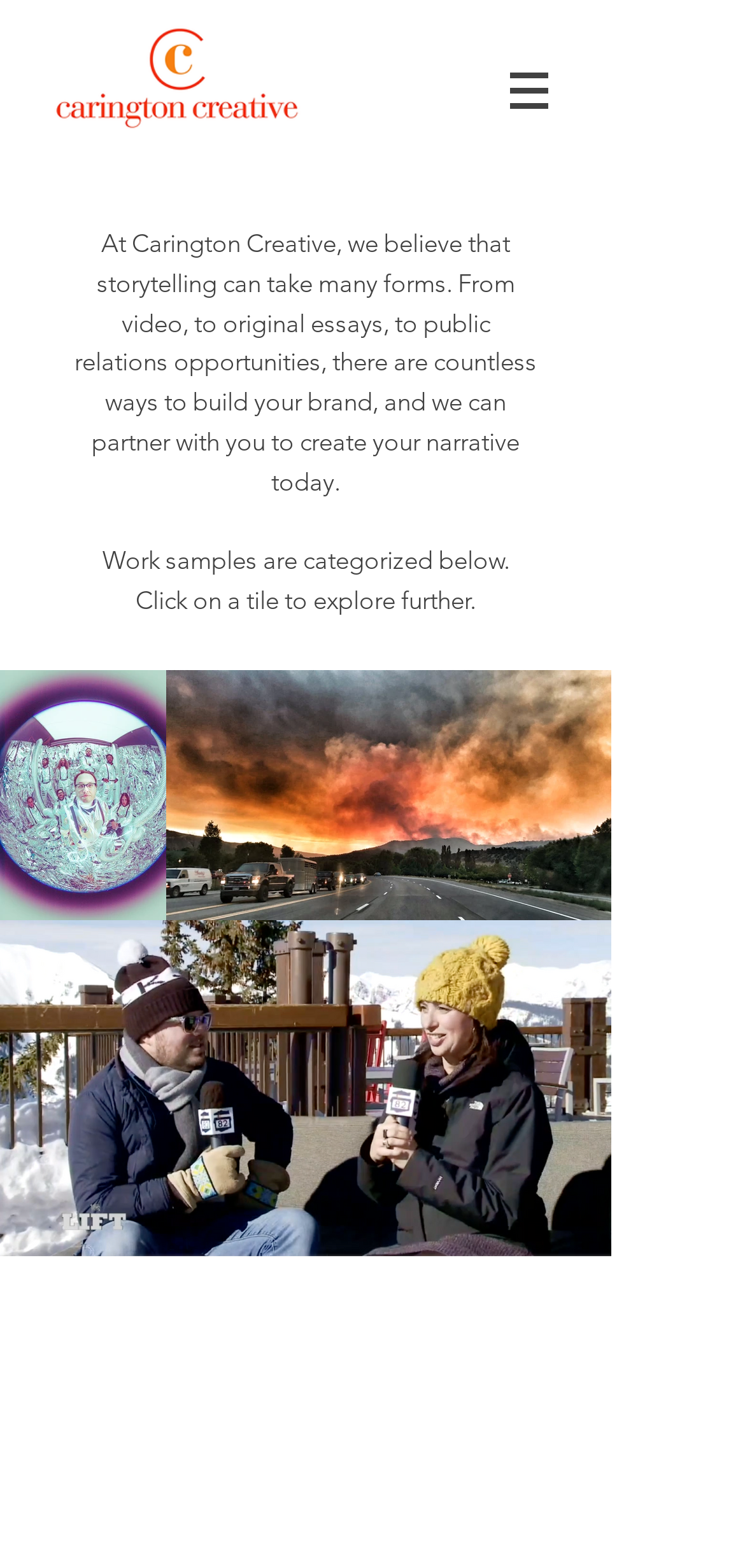What is the theme of the 'Lake Christine Fire' work sample?
Answer the question in as much detail as possible.

The image associated with the 'Lake Christine Fire' link suggests that the work sample is related to a fire, possibly a documentary or a news report about the Lake Christine Fire.